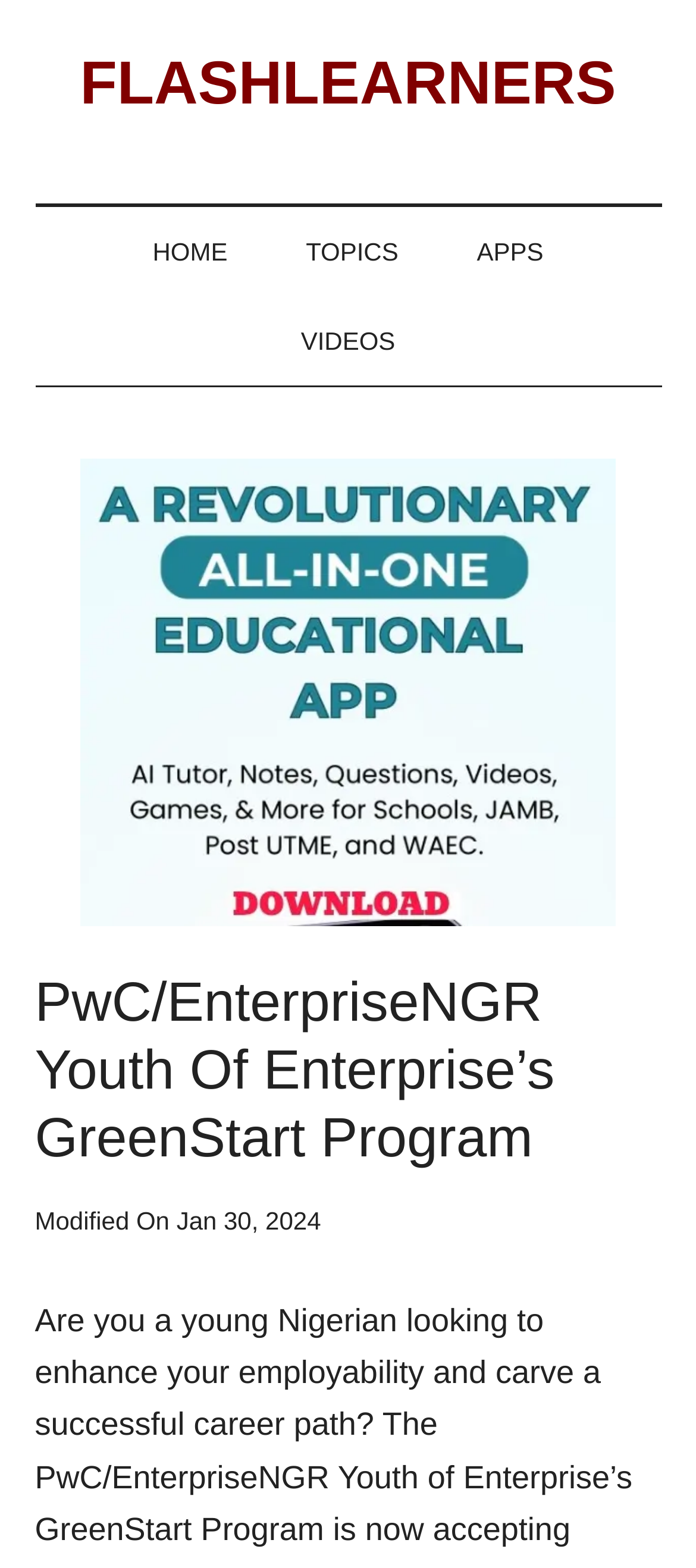Refer to the image and provide a thorough answer to this question:
What type of content is available on this webpage?

I inferred the answer by looking at the navigation links, which suggest that the webpage contains videos and apps, in addition to other topics.